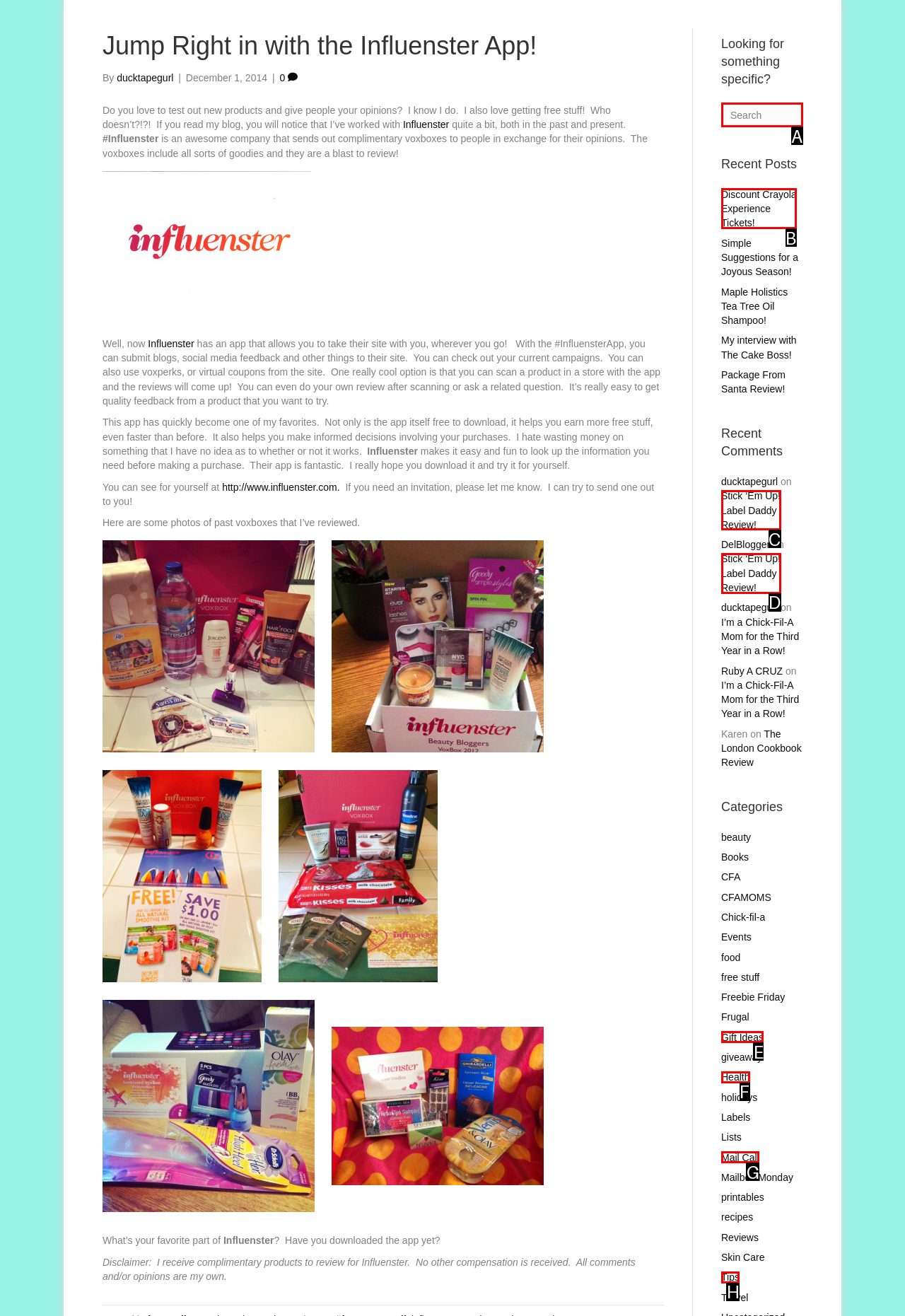What is the letter of the UI element you should click to Search for something? Provide the letter directly.

None